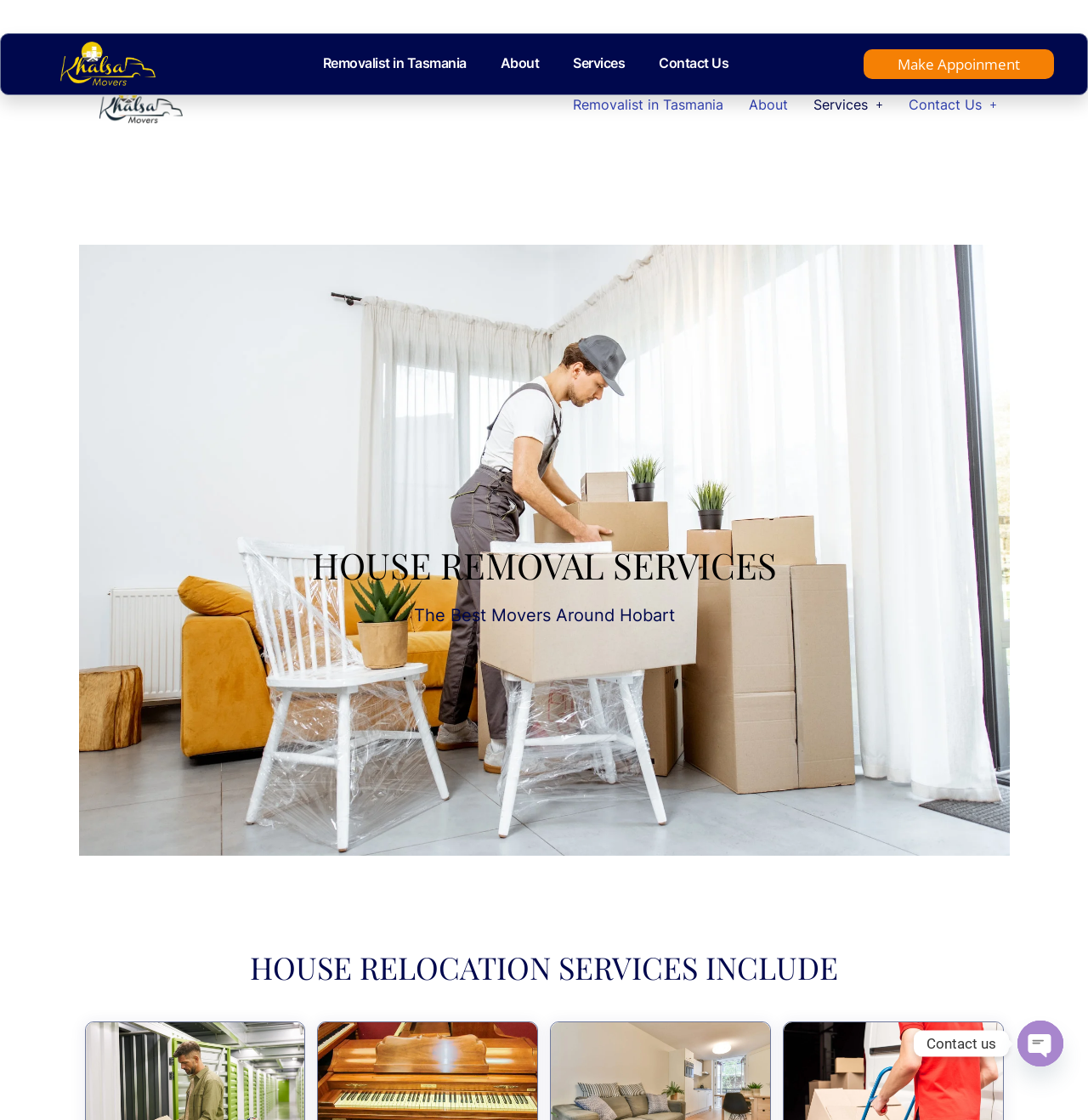What is the purpose of the 'Make Appoinment' link?
Analyze the image and deliver a detailed answer to the question.

The 'Make Appoinment' link is likely used to schedule an appointment with the company. This can be inferred from the context of the webpage, which is related to house removal services. The link is likely used to book a consultation or appointment with the company.